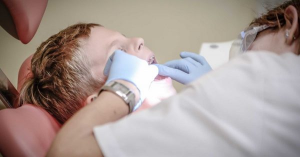Provide a thorough description of the image presented.

The image depicts a child receiving dental care in a clinical setting. The young patient, seated in a dental chair, appears relaxed while a dental professional, wearing blue gloves, carefully examines their teeth. The setting is bright and sterile, reinforcing the importance of hygiene in dental procedures. This visual emphasizes the commitment to providing accessible health care services, especially to underserved communities, as mentioned in the surrounding context about free clinics. Such initiatives aim to offer critical dental care to those who might otherwise go without, highlighting the integral role of volunteer professionals in improving public health.